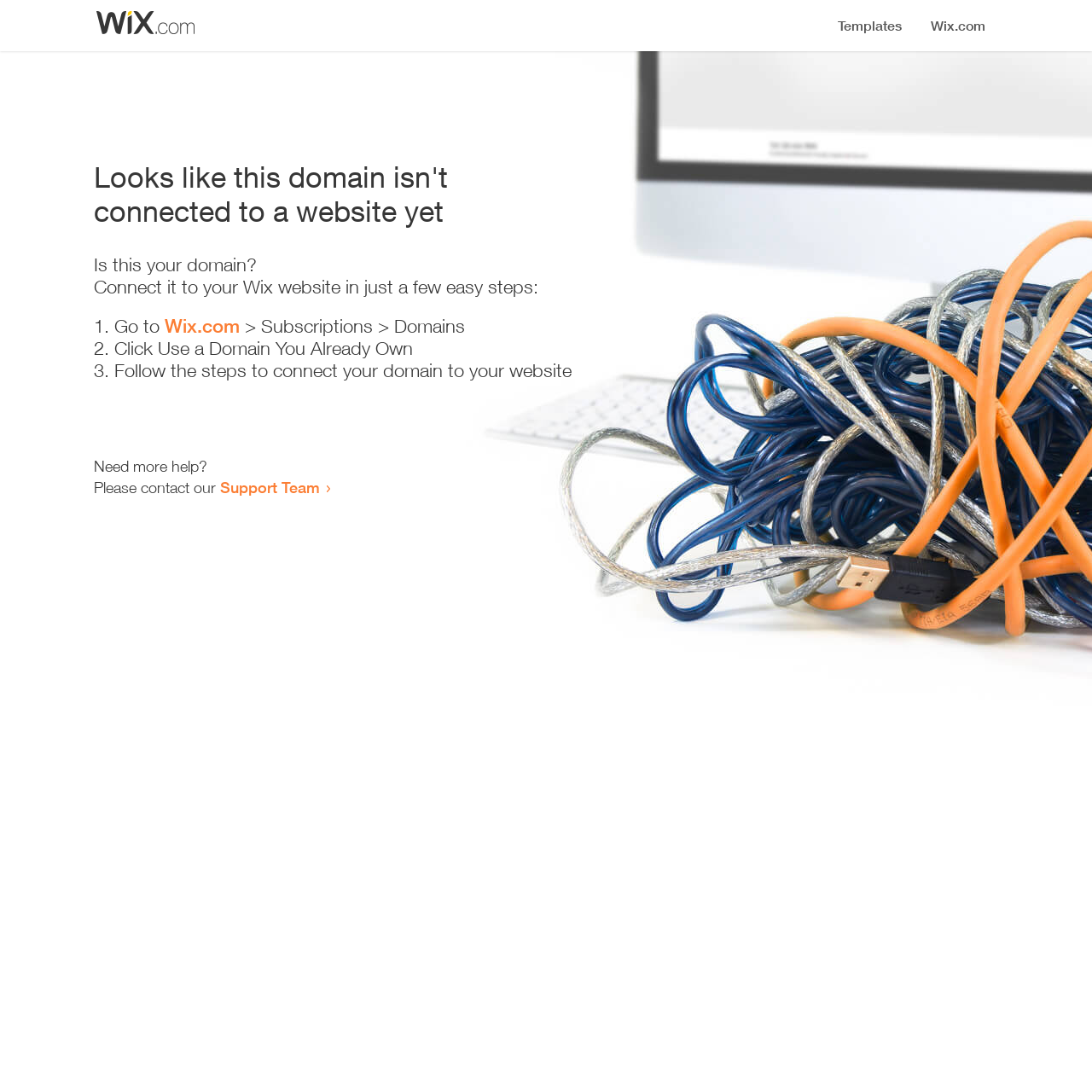Analyze the image and answer the question with as much detail as possible: 
How many steps are required to connect the domain?

The webpage provides a list of instructions to connect the domain, which consists of three steps: going to Wix.com, clicking 'Use a Domain You Already Own', and following the steps to connect the domain to the website.